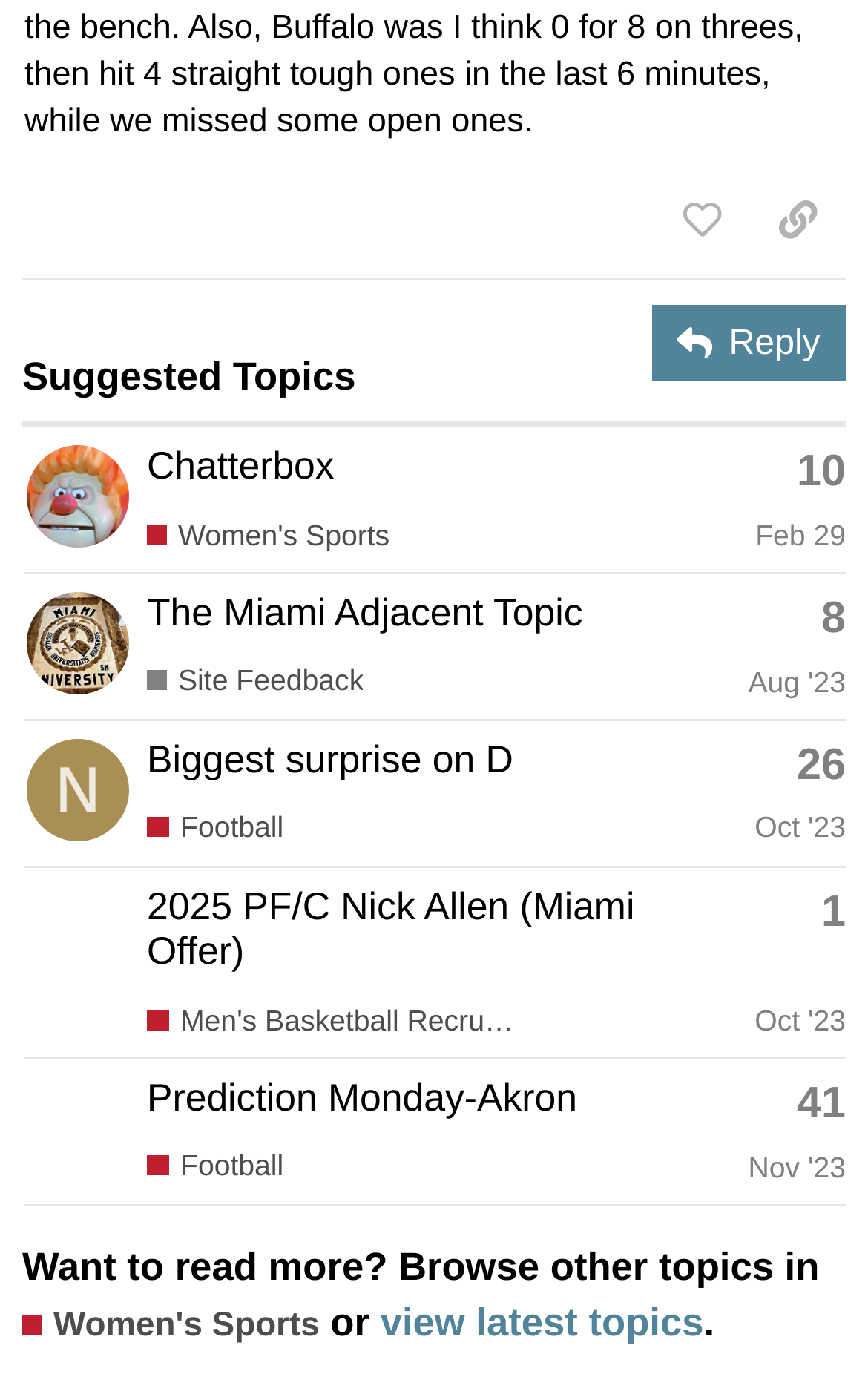How many buttons are there on the webpage?
Look at the image and respond with a single word or a short phrase.

5